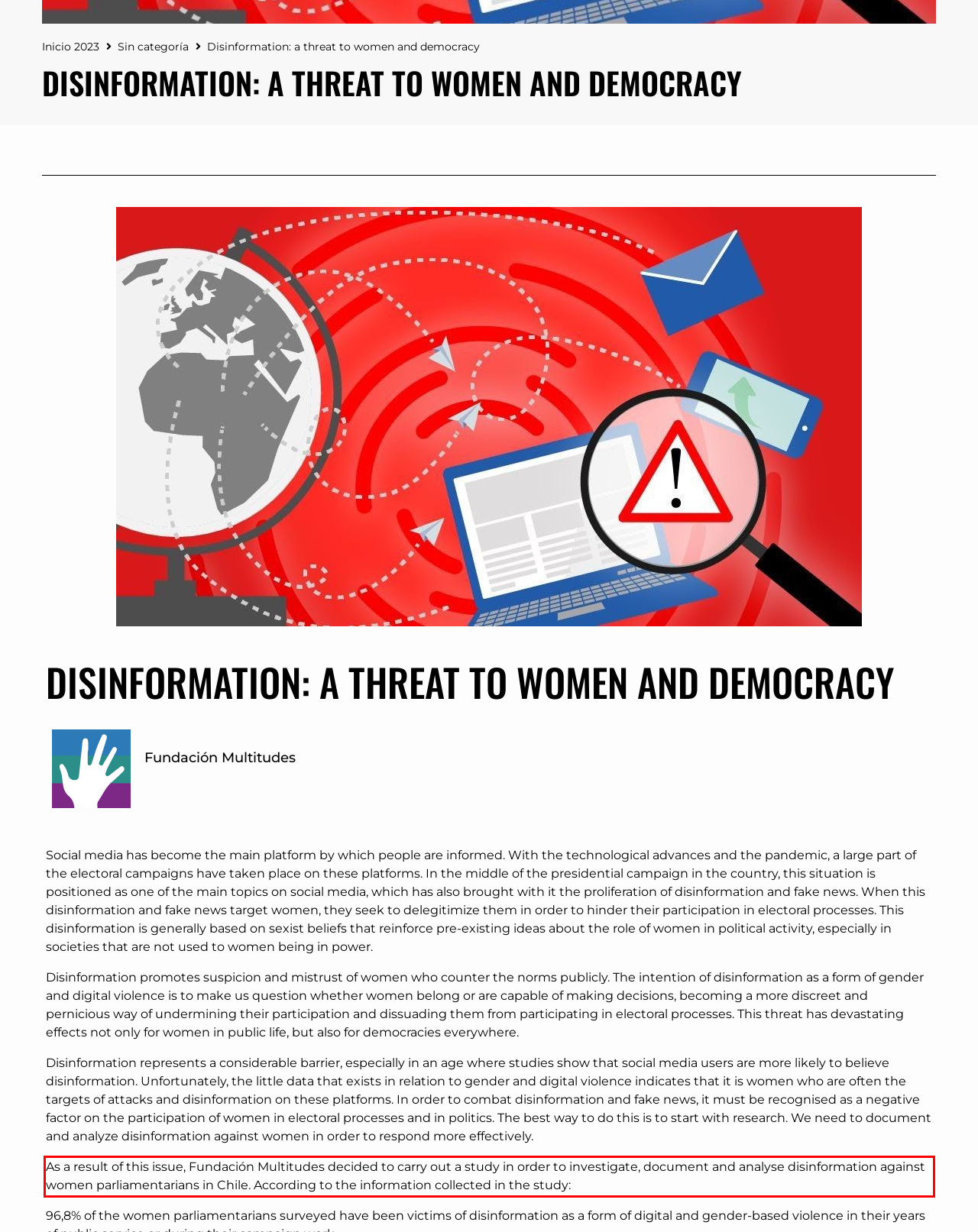Identify the text inside the red bounding box on the provided webpage screenshot by performing OCR.

As a result of this issue, Fundación Multitudes decided to carry out a study in order to investigate, document and analyse disinformation against women parliamentarians in Chile. According to the information collected in the study: